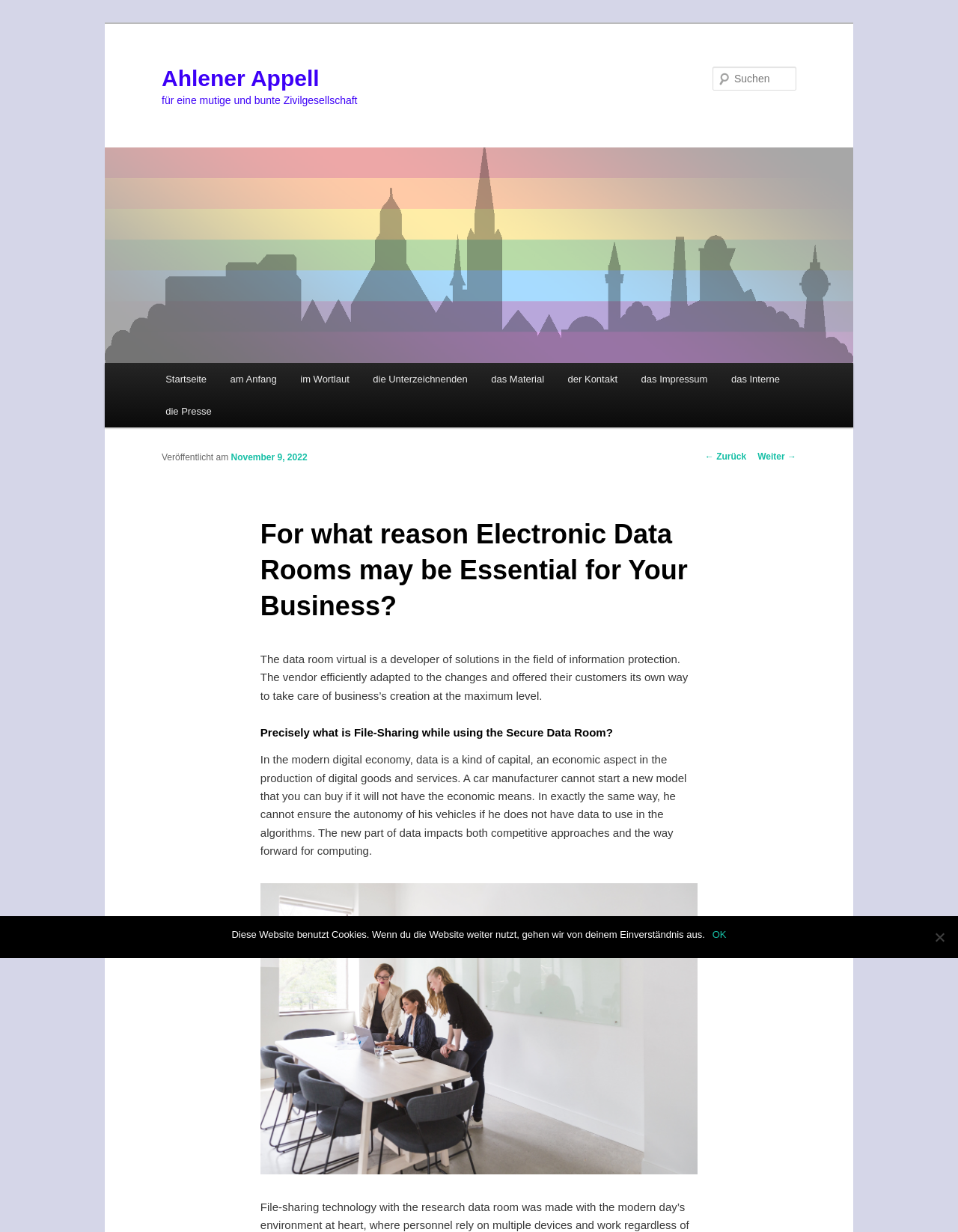Please find the bounding box for the UI element described by: "am Anfang".

[0.228, 0.295, 0.301, 0.321]